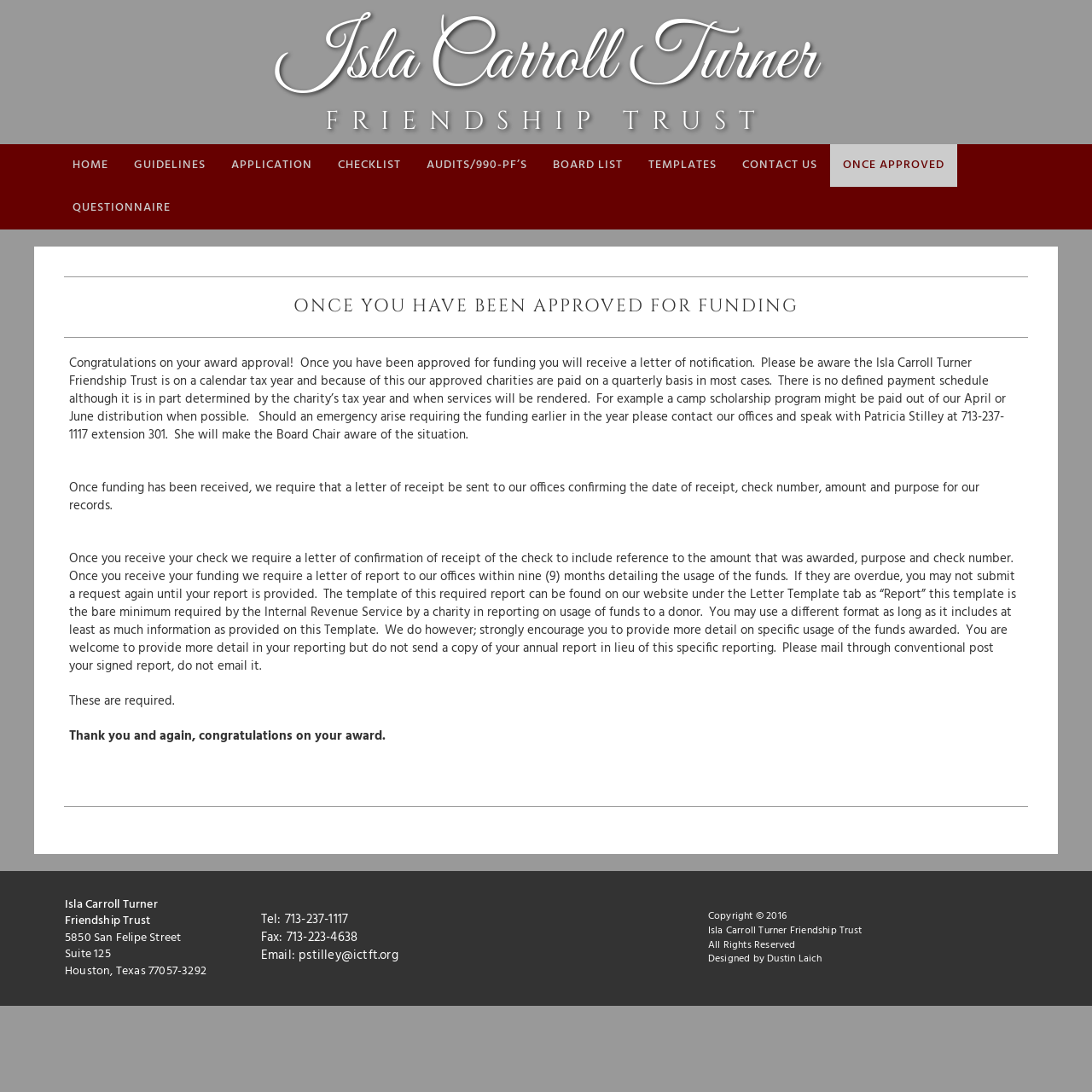Determine the bounding box coordinates for the area that should be clicked to carry out the following instruction: "Click the email link pstilley@ictft.org".

[0.239, 0.866, 0.365, 0.884]